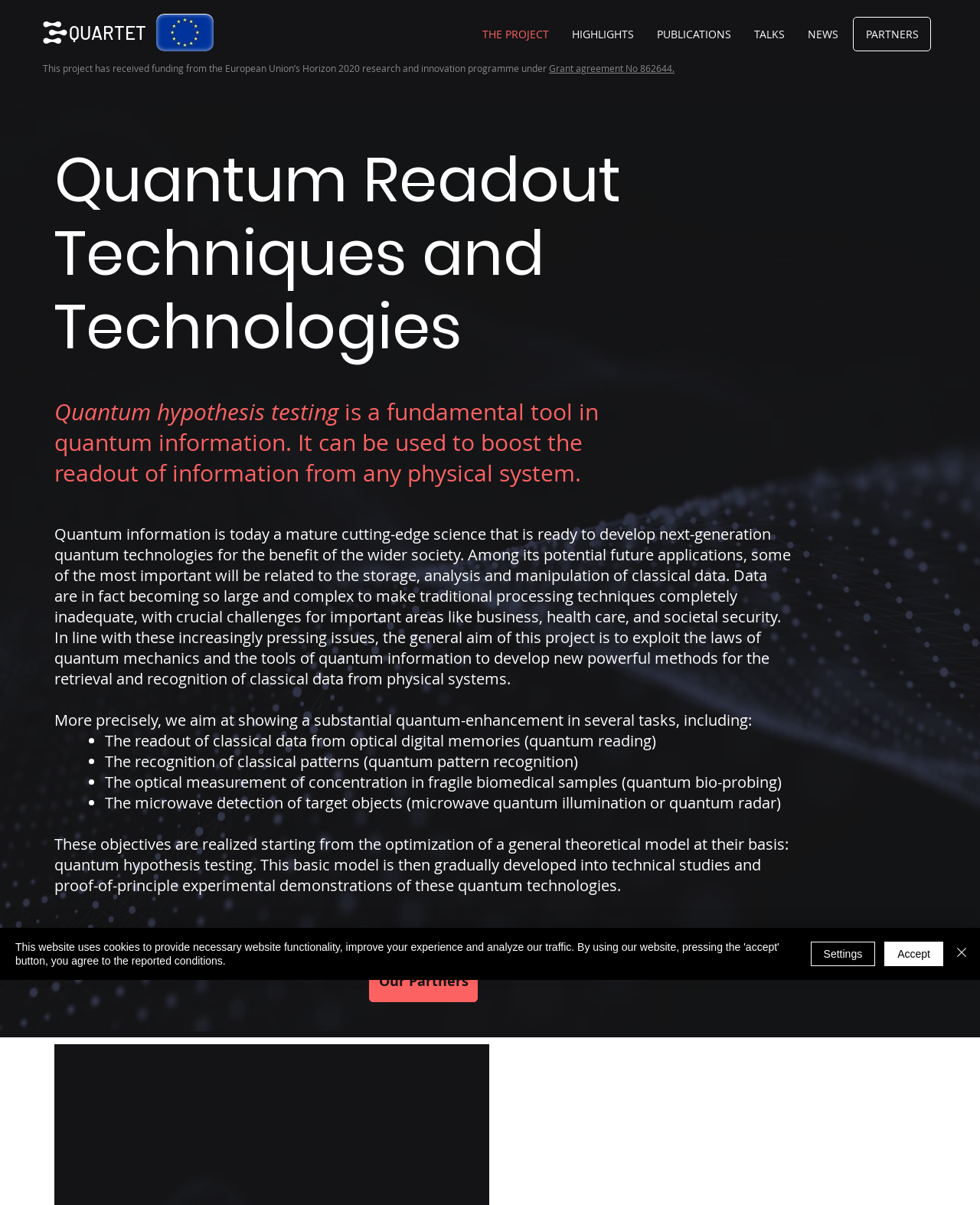What is the project's goal?
Analyze the image and deliver a detailed answer to the question.

The project aims to exploit the laws of quantum mechanics and the tools of quantum information to develop new powerful methods for the retrieval and recognition of classical data from physical systems, which will benefit the wider society.